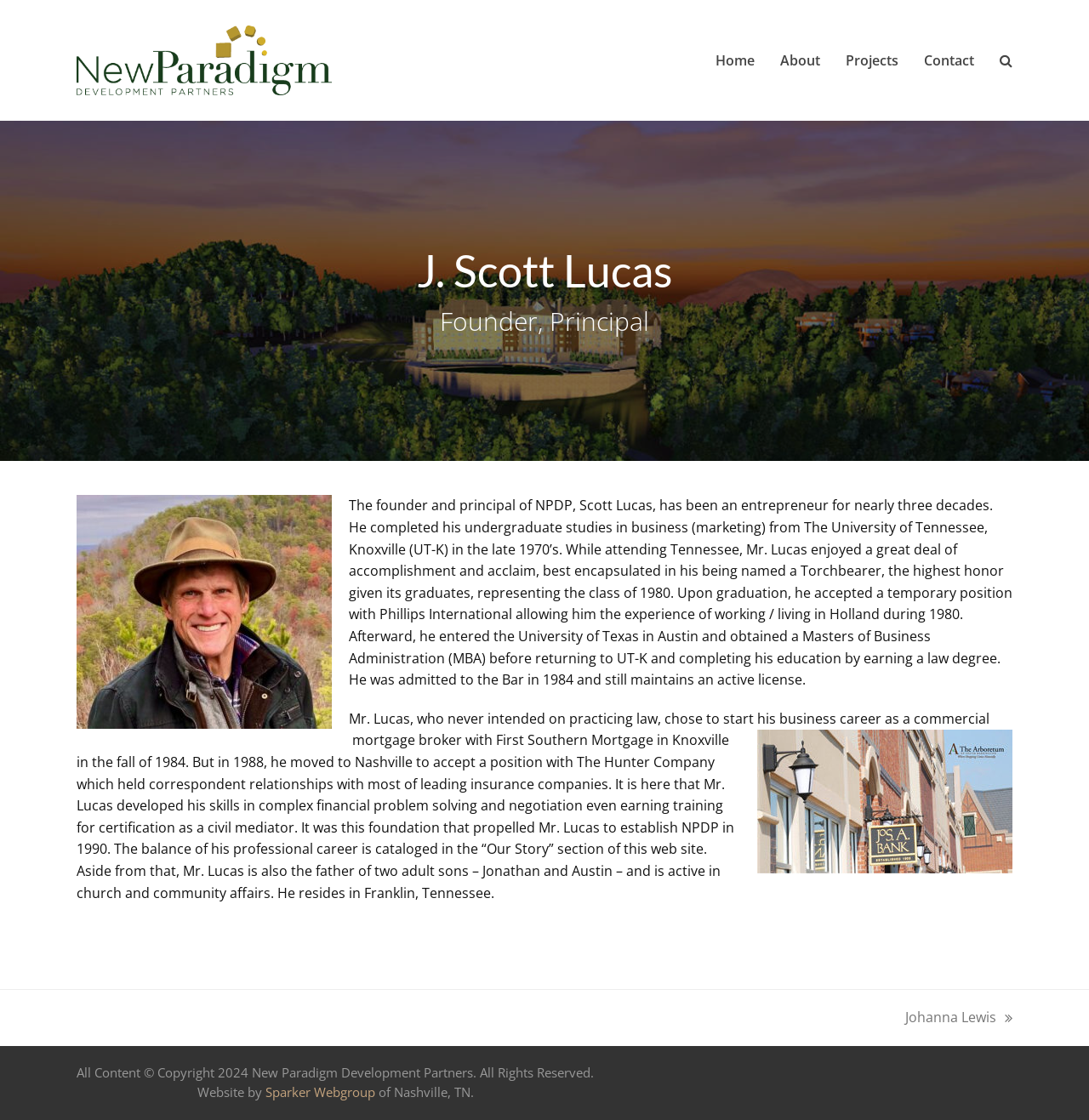What is the name of the founder and principal of NPDP?
Please give a detailed and elaborate explanation in response to the question.

The answer can be found in the heading element 'J. Scott Lucas' which is a child of the HeaderAsNonLandmark element. This heading element is located at the top of the webpage and is the first element that describes the founder and principal of NPDP.